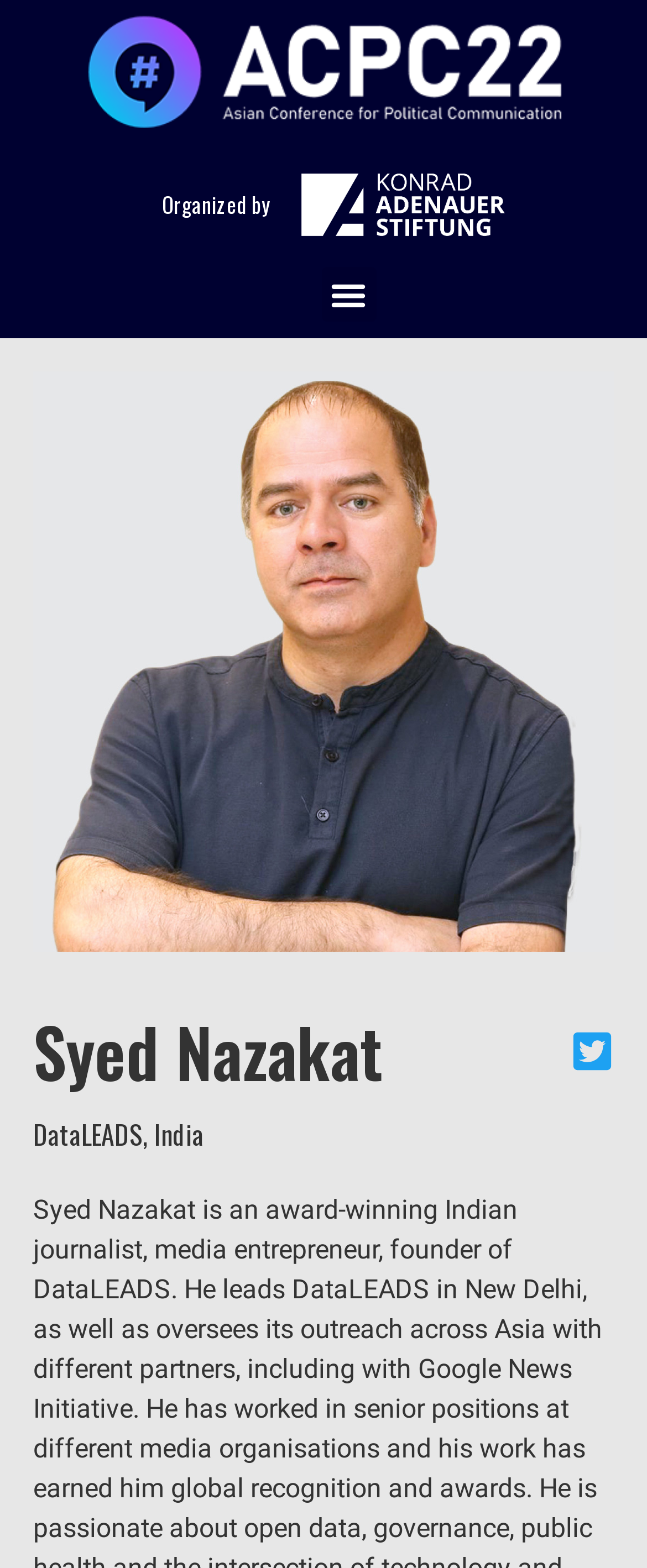What is the name of the organization?
Using the information presented in the image, please offer a detailed response to the question.

The answer can be found by looking at the StaticText element with the text 'DataLEADS, India' which is located below the heading element.